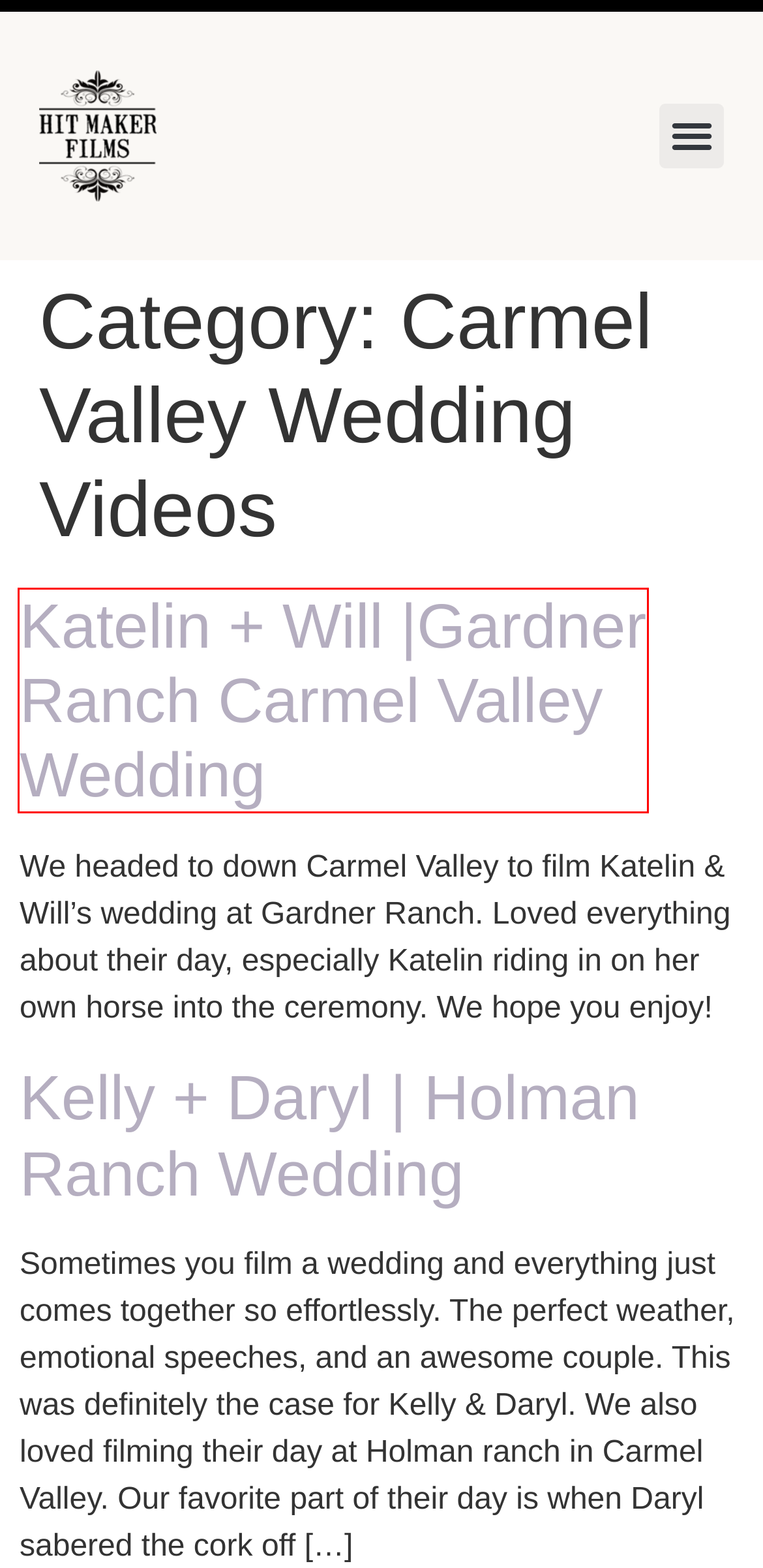Given a webpage screenshot with a red bounding box around a particular element, identify the best description of the new webpage that will appear after clicking on the element inside the red bounding box. Here are the candidates:
A. Kelly + Daryl | Holman Ranch Wedding - San Francisco Wedding Videographer
B. Carneros Resort Wedding - San Francisco Wedding Videographer
C. B.R. Cohn Winery - San Francisco Wedding Videographer
D. About - San Francisco Wedding Videographer
E. Films - San Francisco Wedding Videographer
F. Intimate Wine Country Wedding - San Francisco Wedding Videographer
G. Villa Vanto Sonoma Wedding - San Francisco Wedding Videographer
H. Katelin + Will |Gardner Ranch Carmel Valley Wedding - San Francisco Wedding Videographer

H